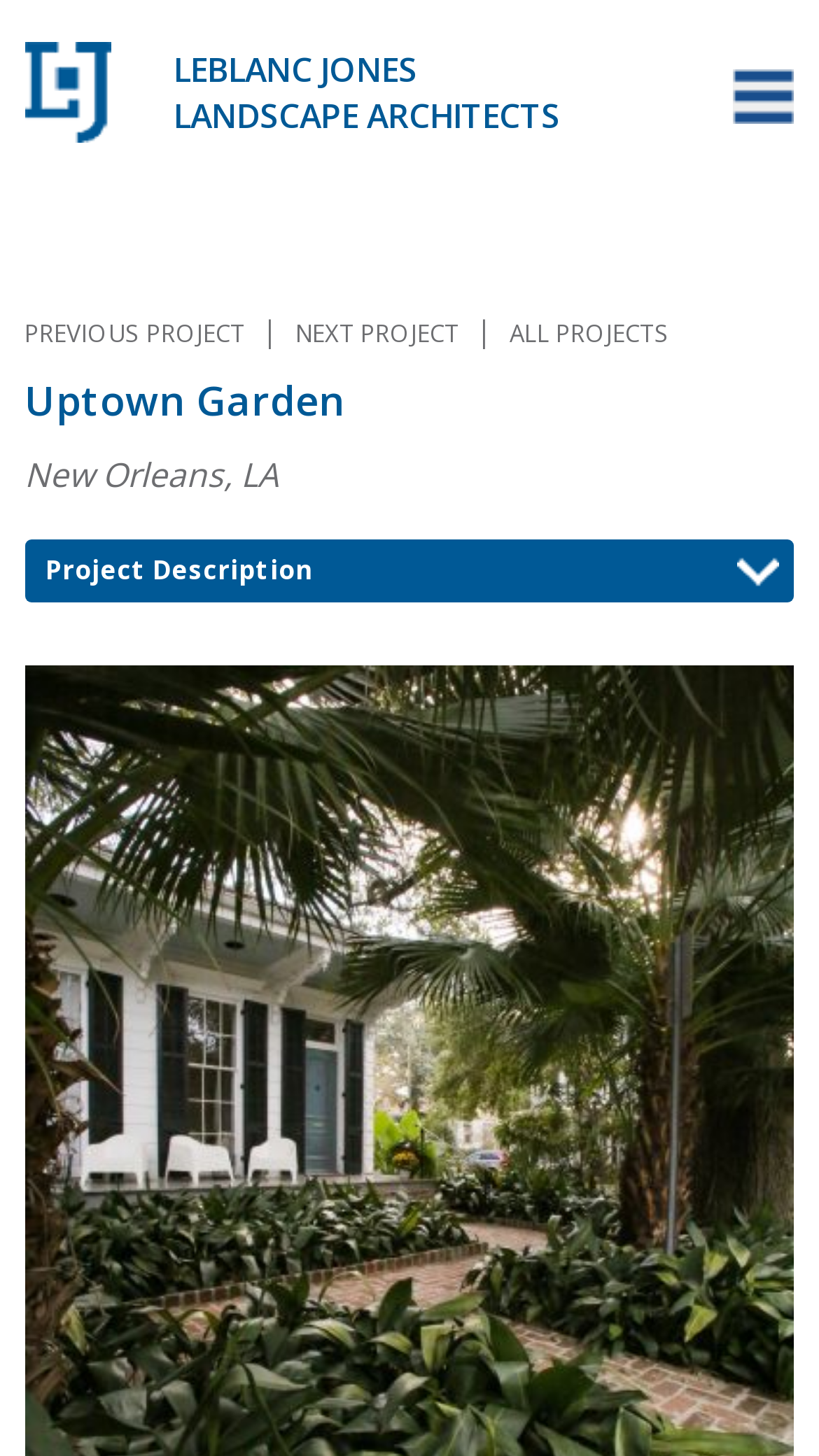What is the section below the project title?
Please provide a comprehensive answer based on the details in the screenshot.

I found the answer by looking at the static text element 'Project Description' which is located below the project title, indicating that it is the section that provides a description of the project.